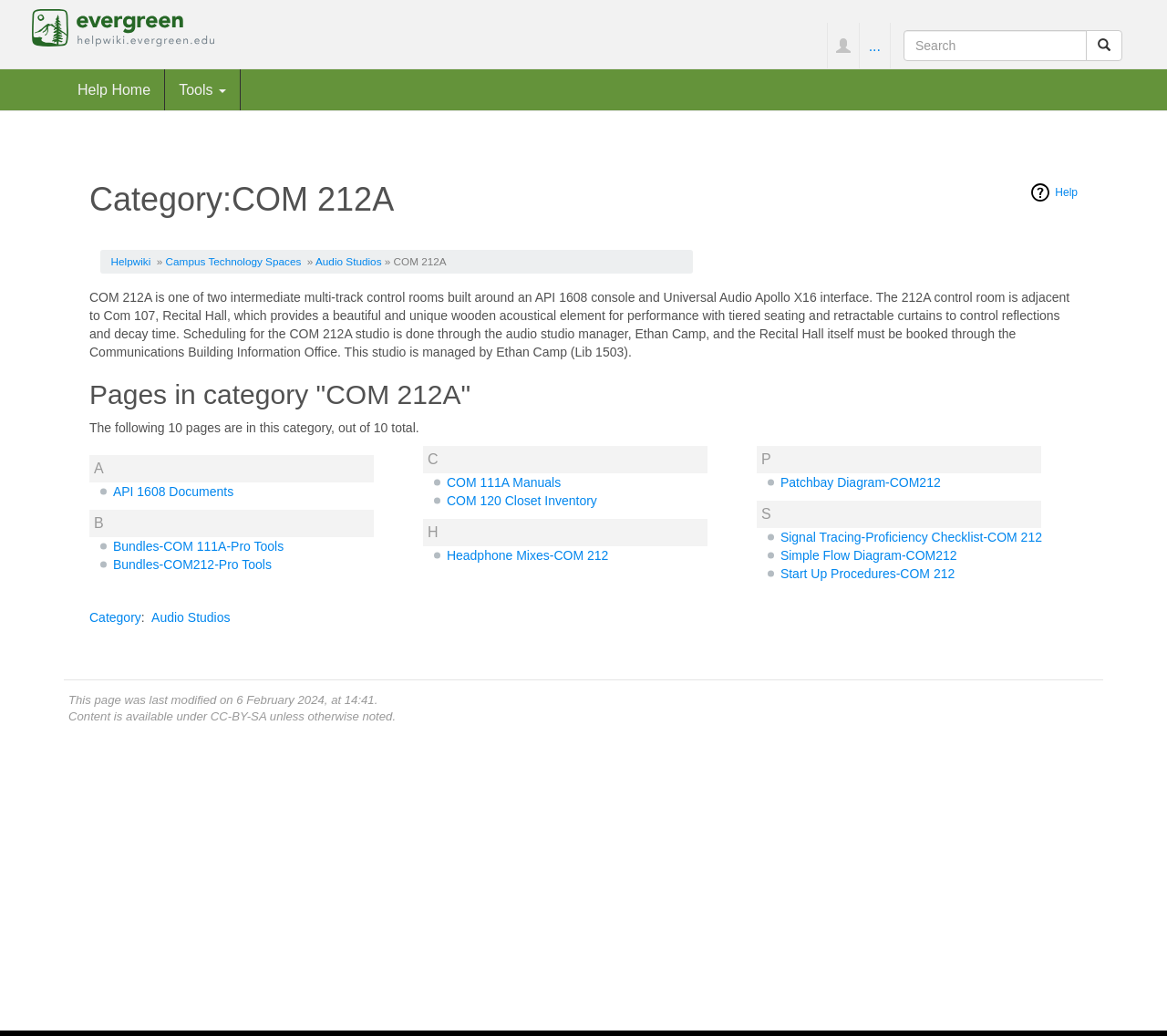Please find the bounding box coordinates of the element that must be clicked to perform the given instruction: "View API 1608 Documents". The coordinates should be four float numbers from 0 to 1, i.e., [left, top, right, bottom].

[0.097, 0.468, 0.2, 0.482]